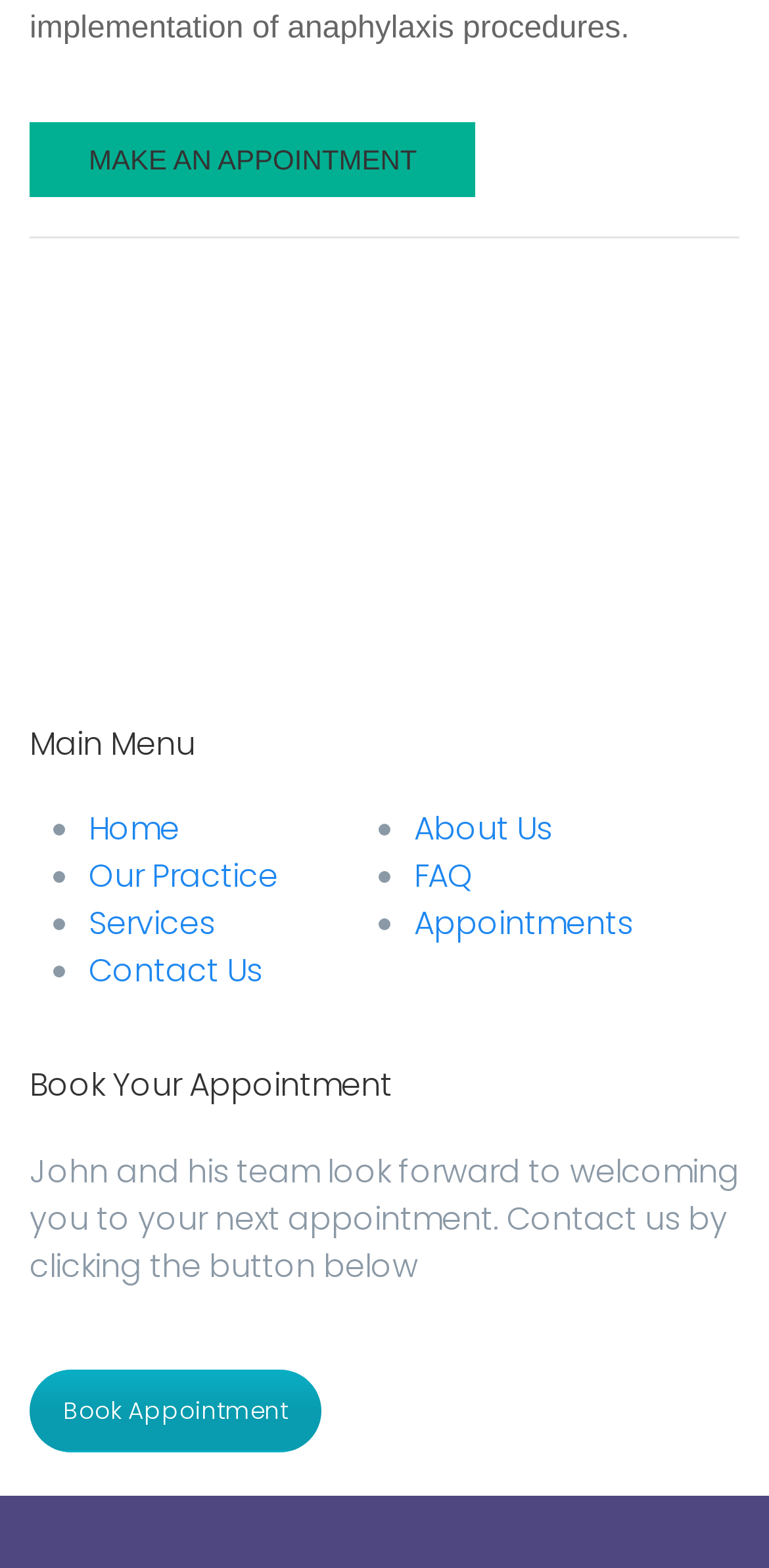Locate the coordinates of the bounding box for the clickable region that fulfills this instruction: "Contact us".

[0.115, 0.605, 0.341, 0.634]